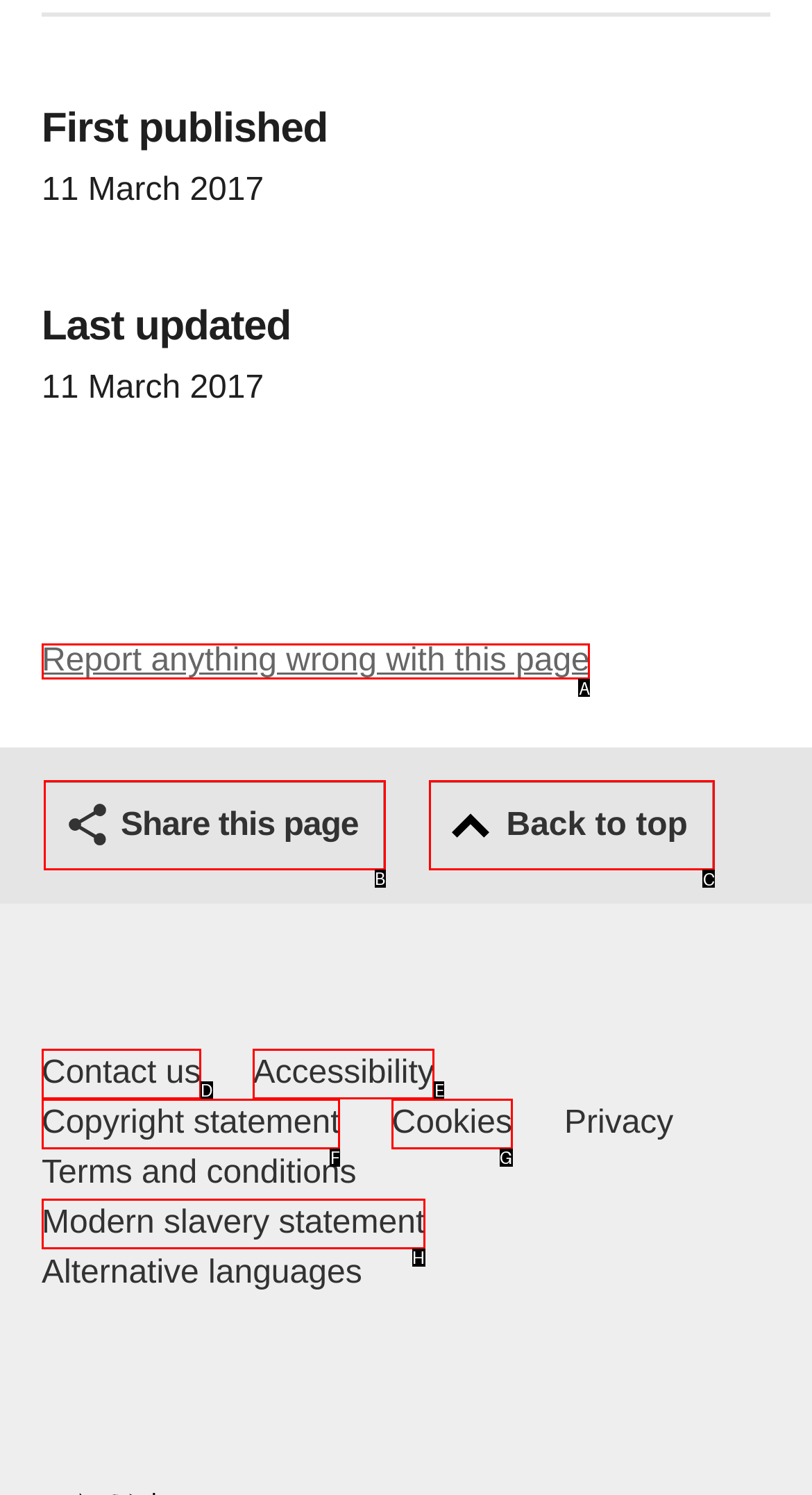Point out the letter of the HTML element you should click on to execute the task: Go back to top
Reply with the letter from the given options.

C